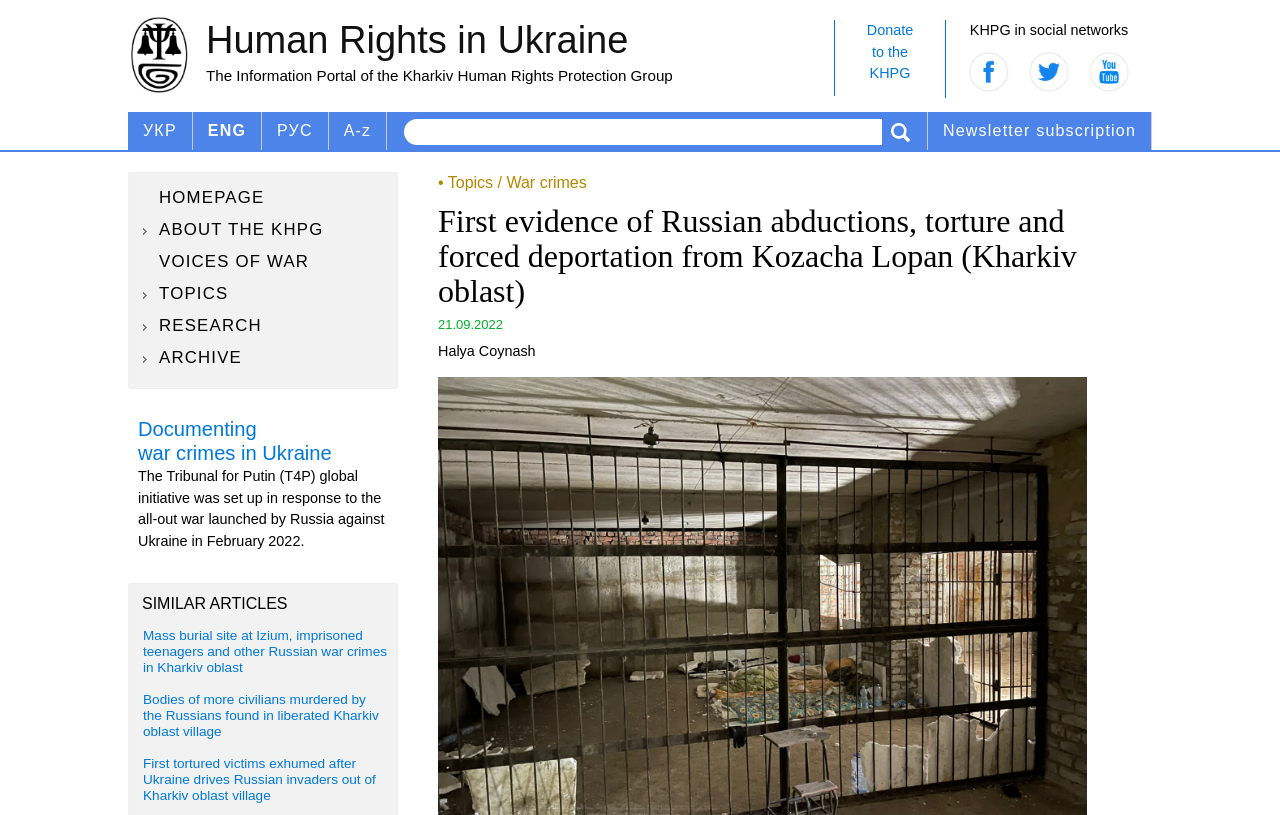Please locate the bounding box coordinates for the element that should be clicked to achieve the following instruction: "Switch to Ukrainian language". Ensure the coordinates are given as four float numbers between 0 and 1, i.e., [left, top, right, bottom].

[0.1, 0.137, 0.15, 0.184]